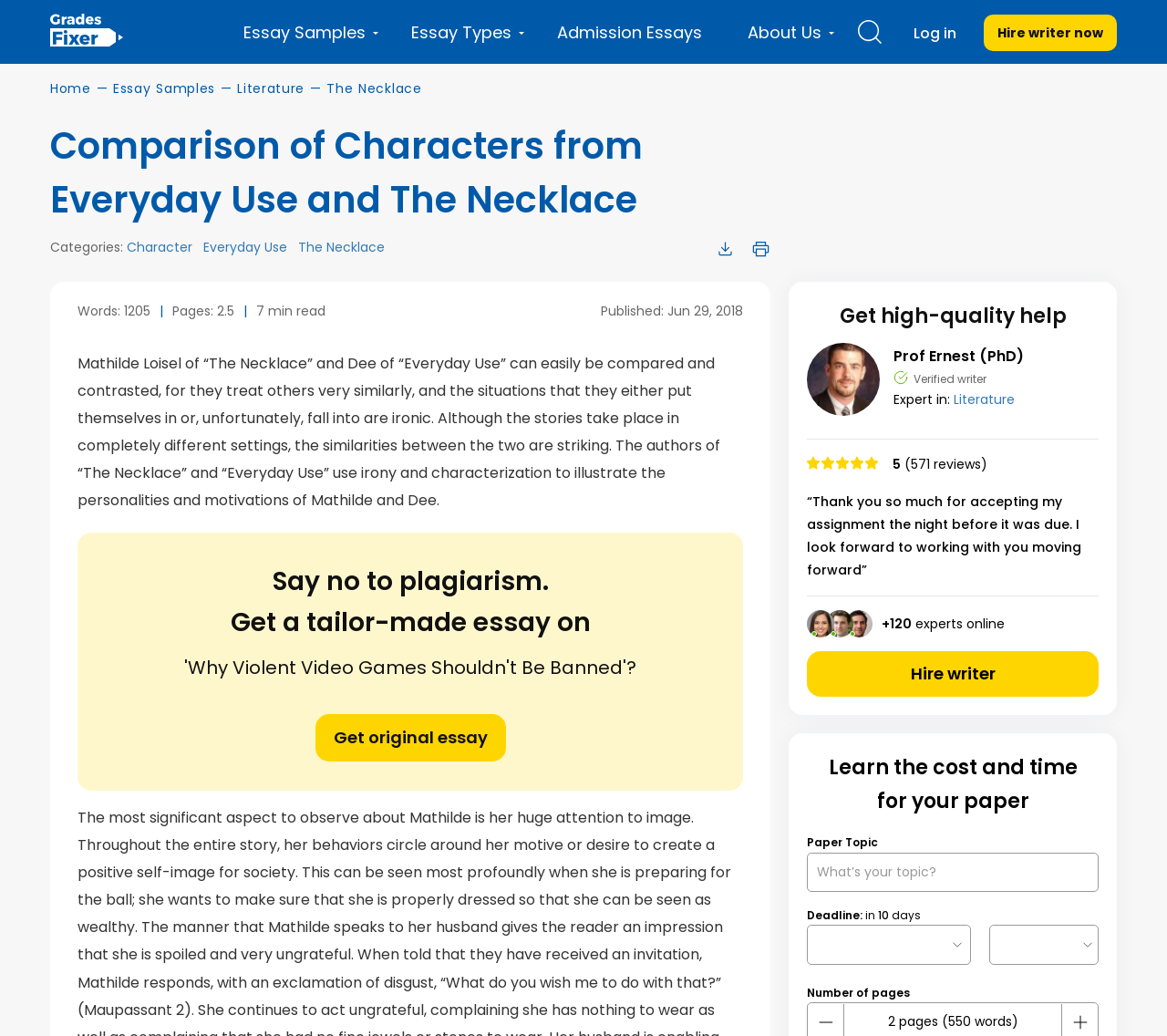Find the bounding box coordinates of the element's region that should be clicked in order to follow the given instruction: "Enter a paper topic". The coordinates should consist of four float numbers between 0 and 1, i.e., [left, top, right, bottom].

[0.691, 0.823, 0.941, 0.861]